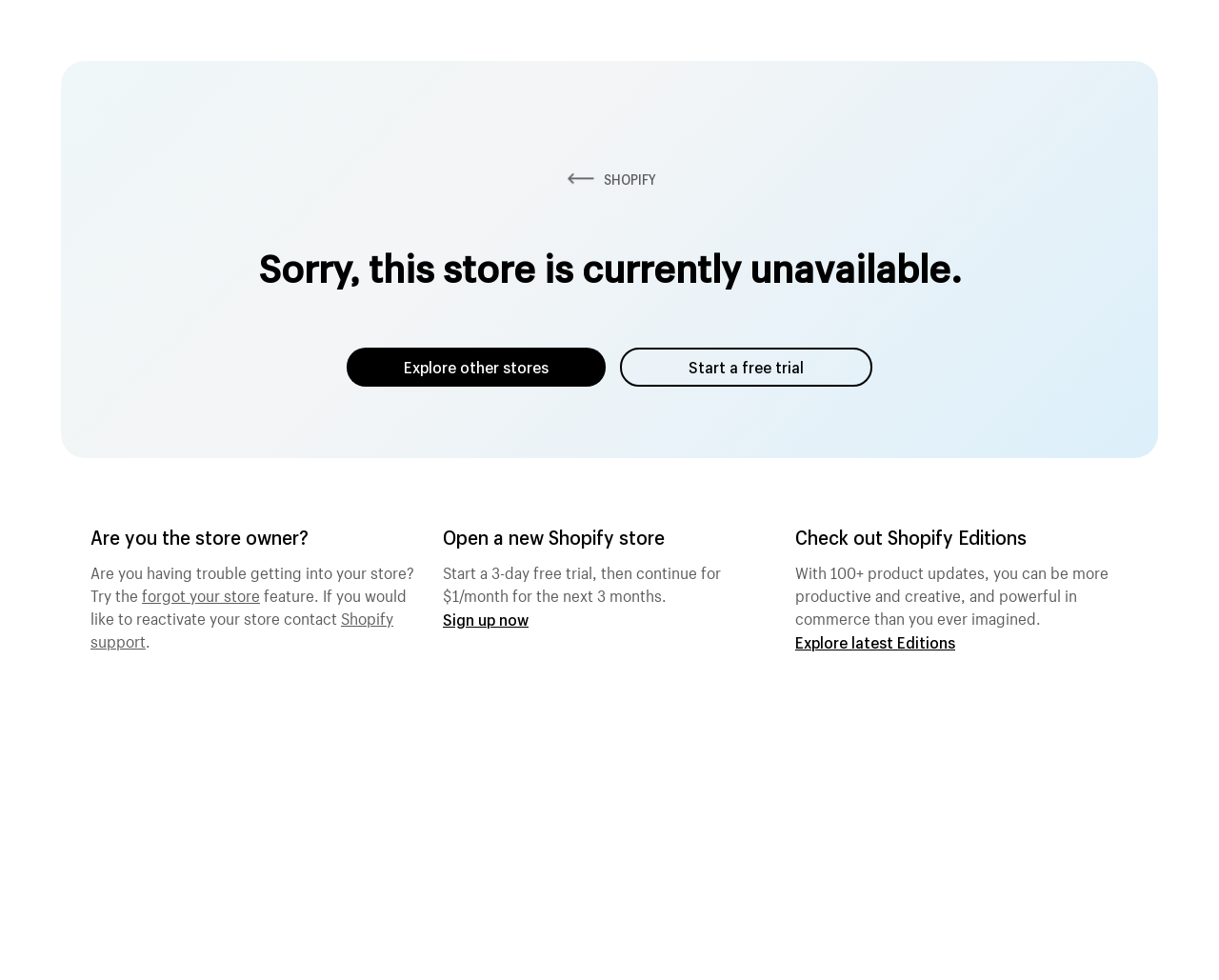Extract the bounding box coordinates for the UI element described by the text: "title="More"". The coordinates should be in the form of [left, top, right, bottom] with values between 0 and 1.

None